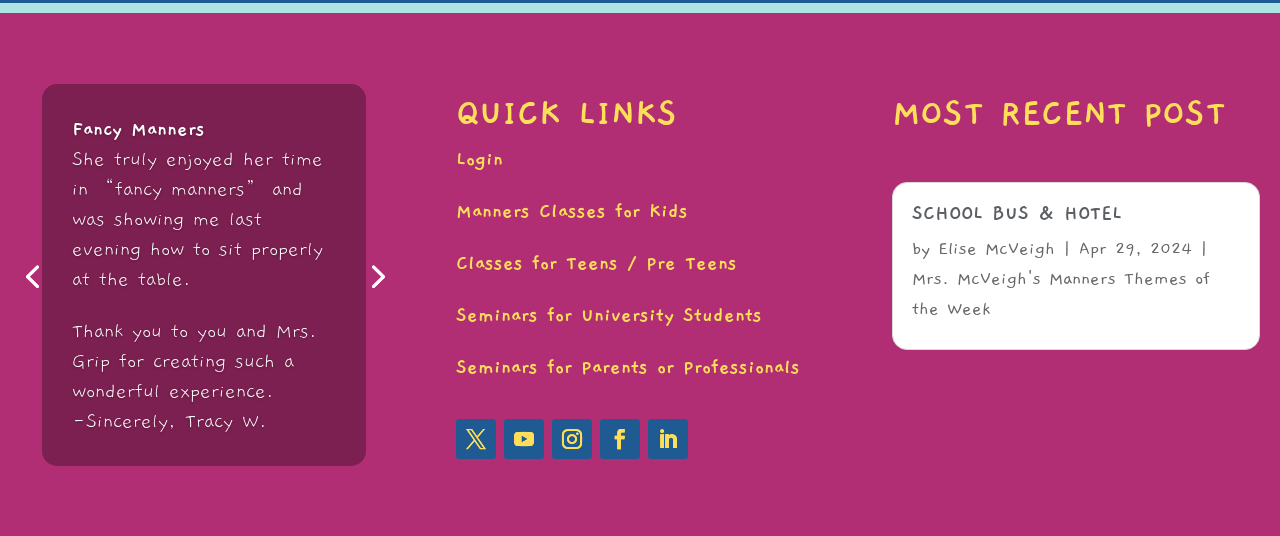Please determine the bounding box coordinates of the element's region to click in order to carry out the following instruction: "Check the 'SCHOOL BUS & HOTEL' article". The coordinates should be four float numbers between 0 and 1, i.e., [left, top, right, bottom].

[0.713, 0.377, 0.969, 0.437]